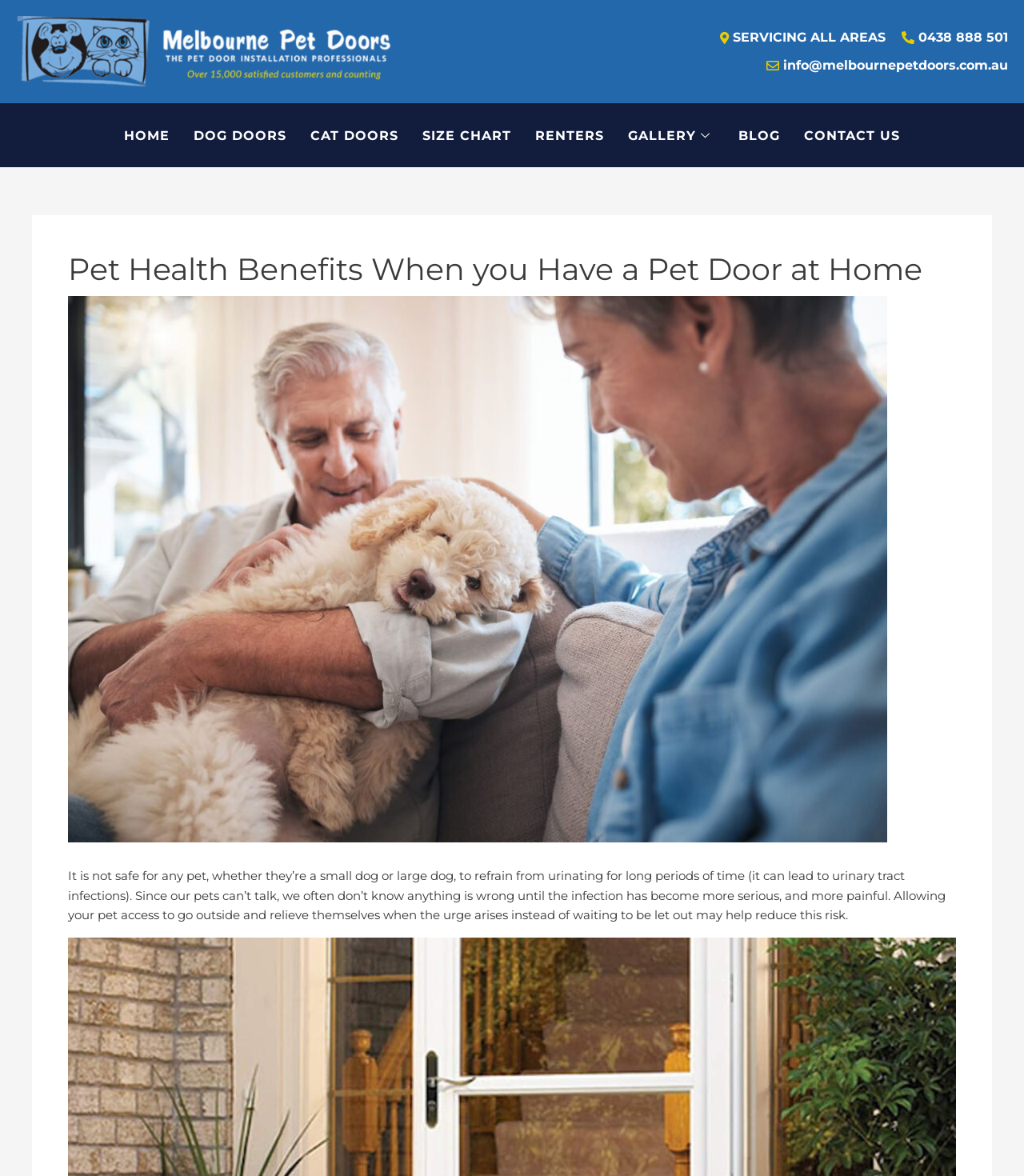What is the company's email address?
Based on the screenshot, provide your answer in one word or phrase.

info@melbournepetdoors.com.au